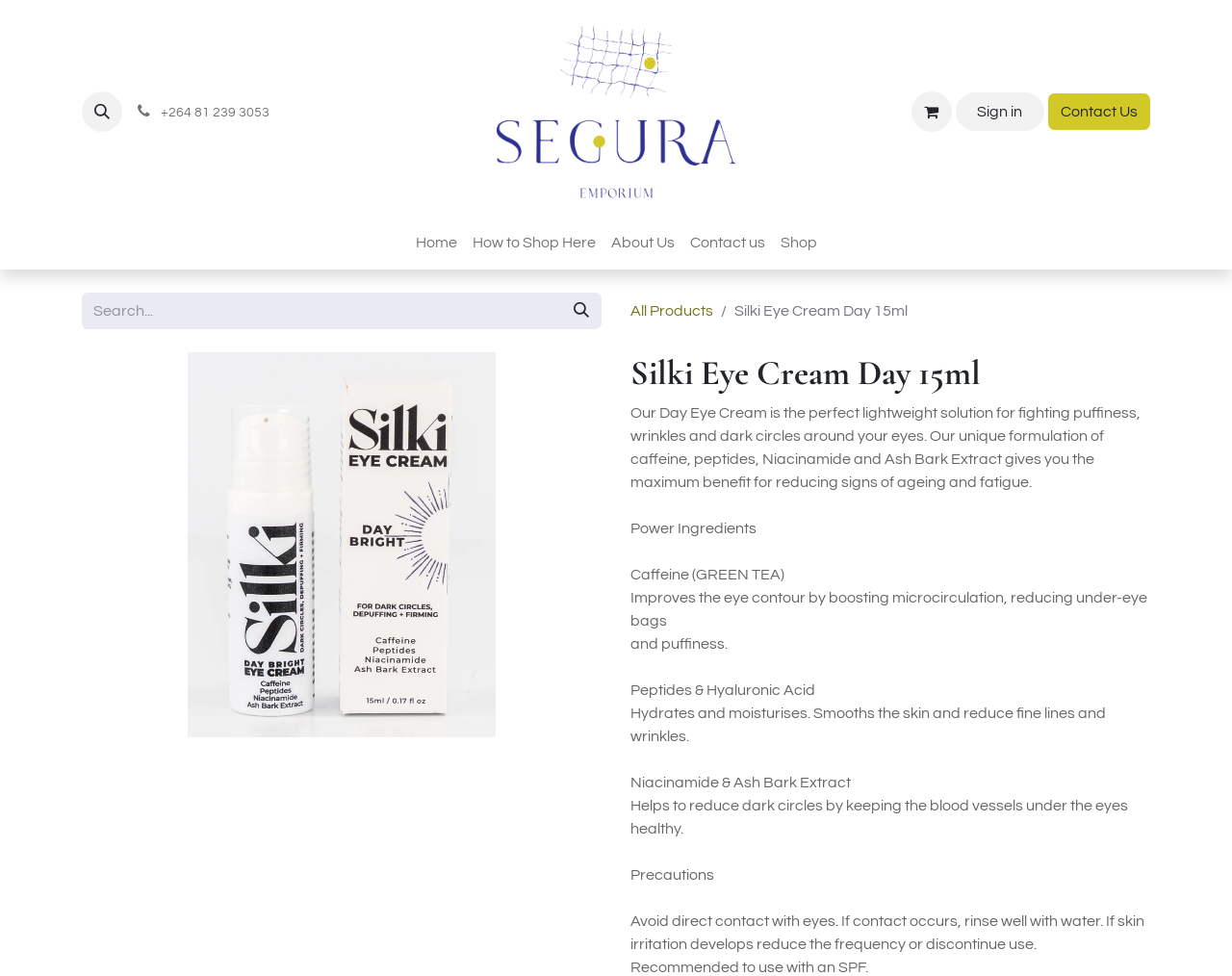Respond to the question below with a single word or phrase: What should you do if the eye cream comes into contact with your eyes?

Rinse well with water